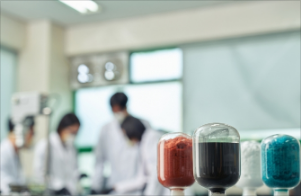Answer the question in one word or a short phrase:
How many glass containers are in the foreground?

Four